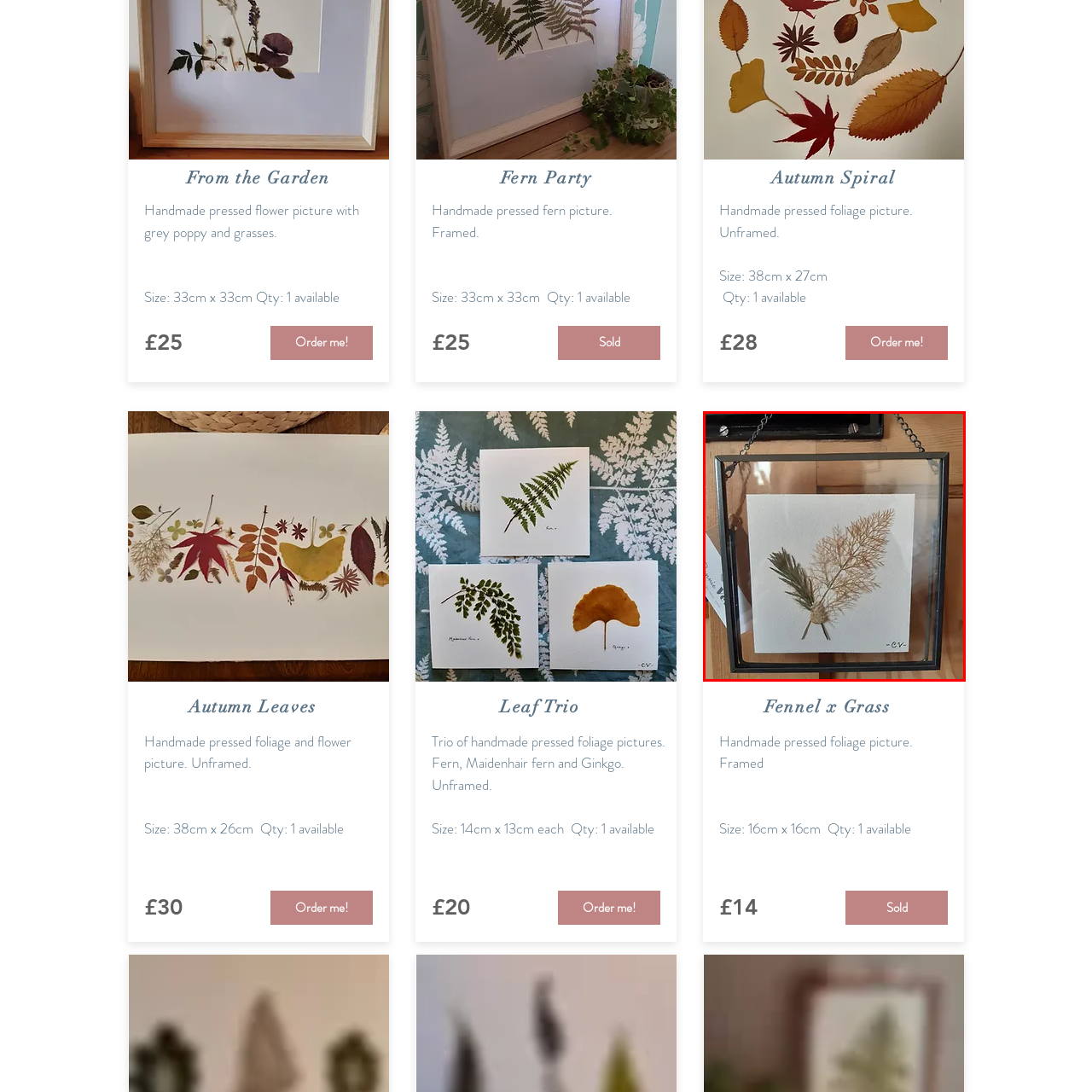Focus on the picture inside the red-framed area and provide a one-word or short phrase response to the following question:
What is the price of the artwork?

£14